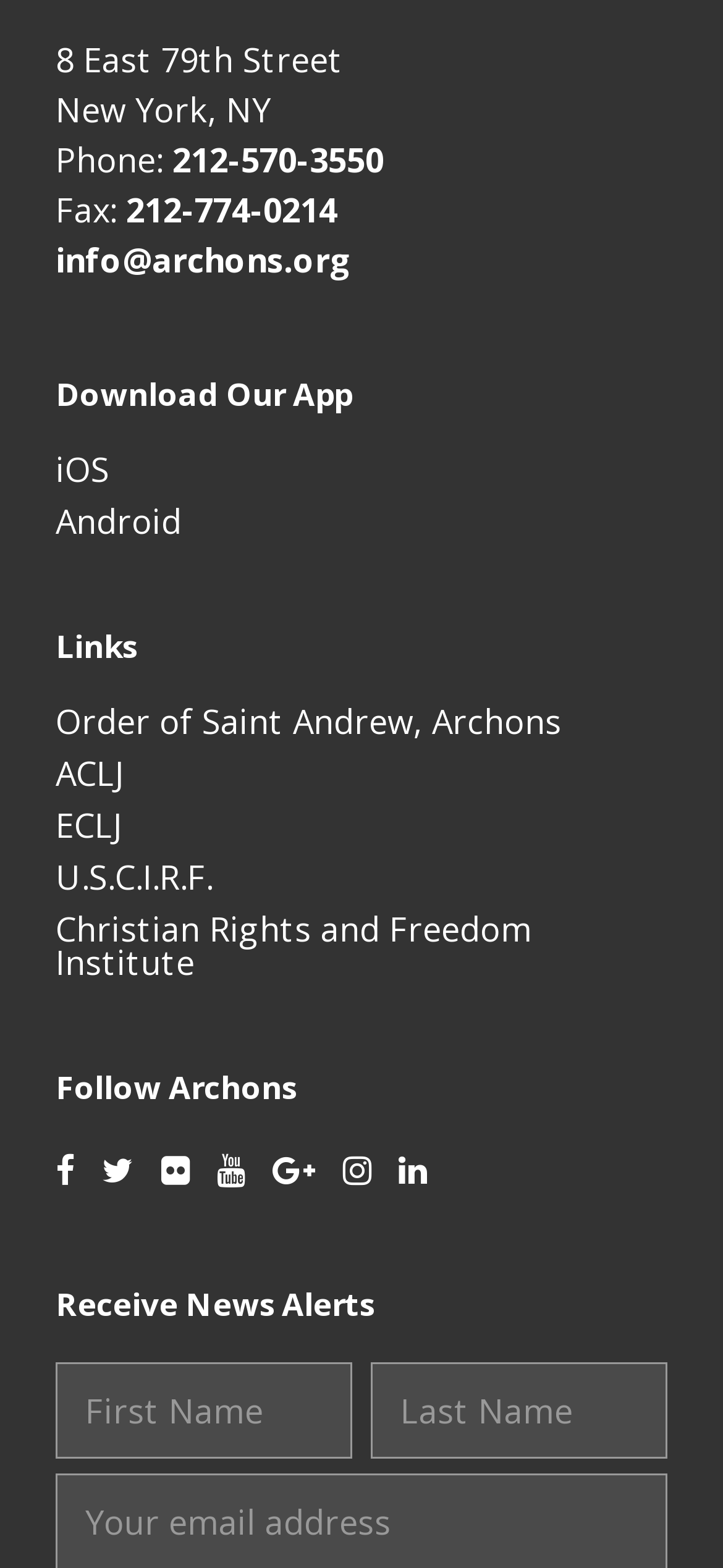Specify the bounding box coordinates (top-left x, top-left y, bottom-right x, bottom-right y) of the UI element in the screenshot that matches this description: ACLJ

[0.077, 0.479, 0.172, 0.507]